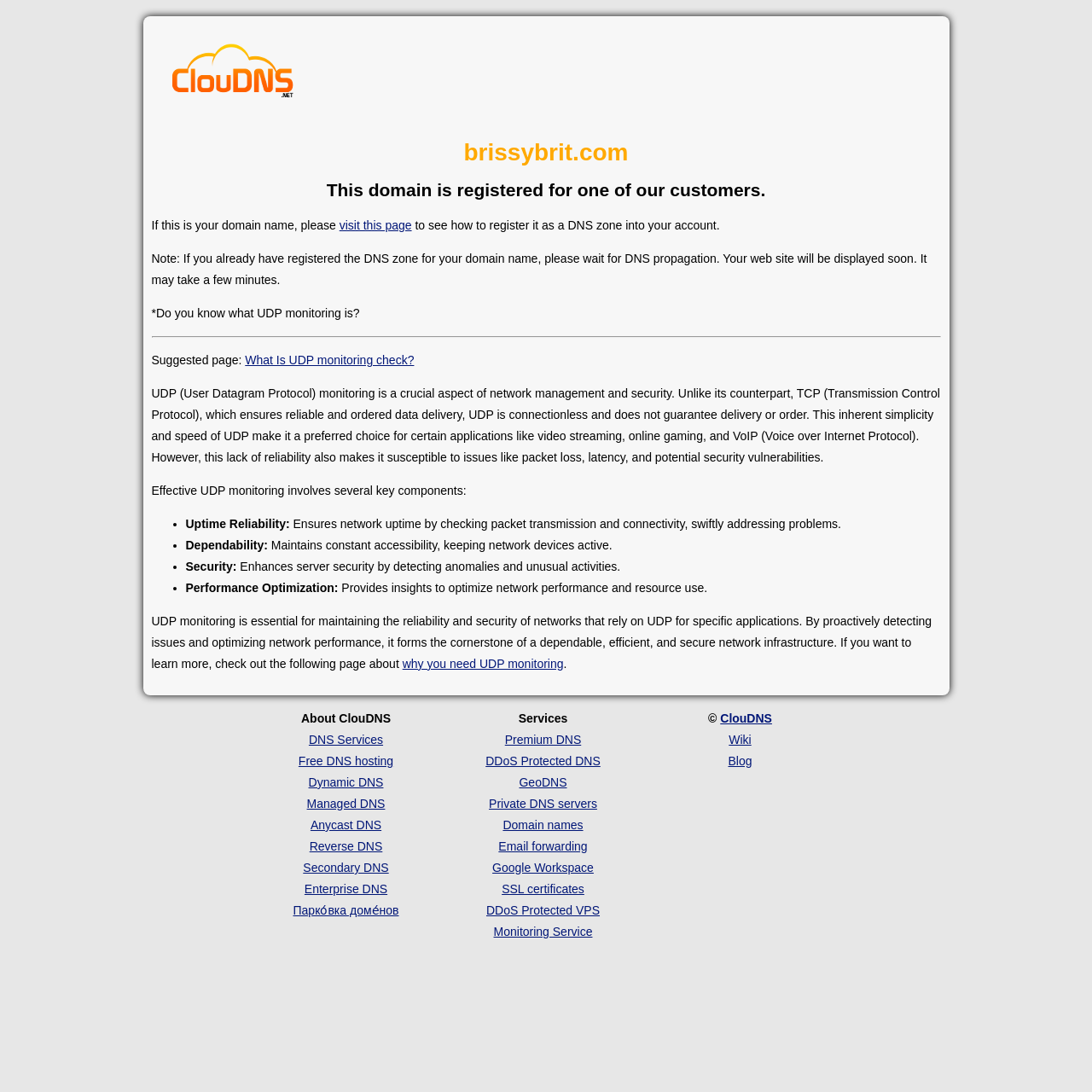Provide the bounding box for the UI element matching this description: "SSL certificates".

[0.459, 0.808, 0.535, 0.82]